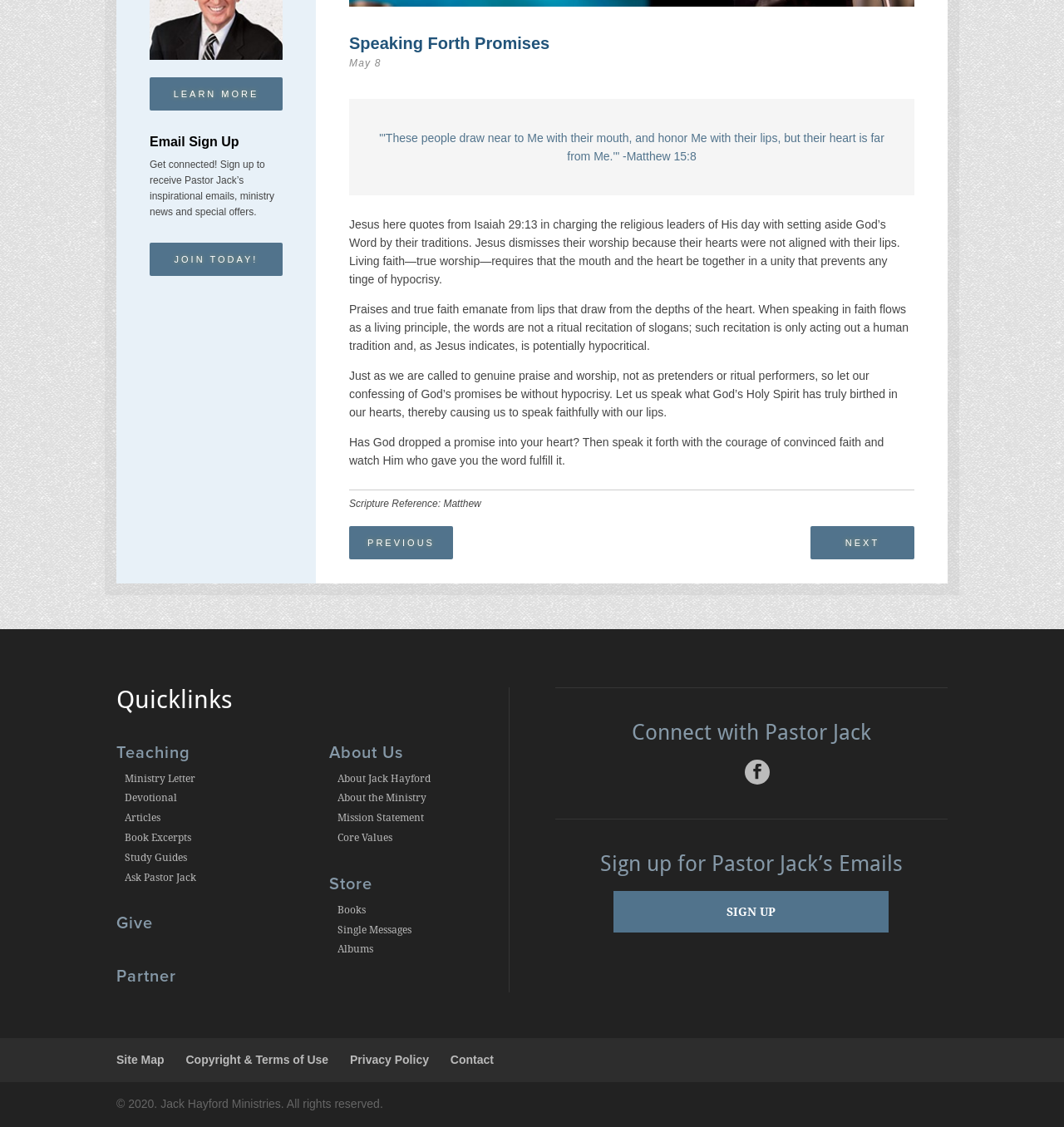Determine the bounding box coordinates of the UI element described below. Use the format (top-left x, top-left y, bottom-right x, bottom-right y) with floating point numbers between 0 and 1: Next

[0.762, 0.467, 0.859, 0.497]